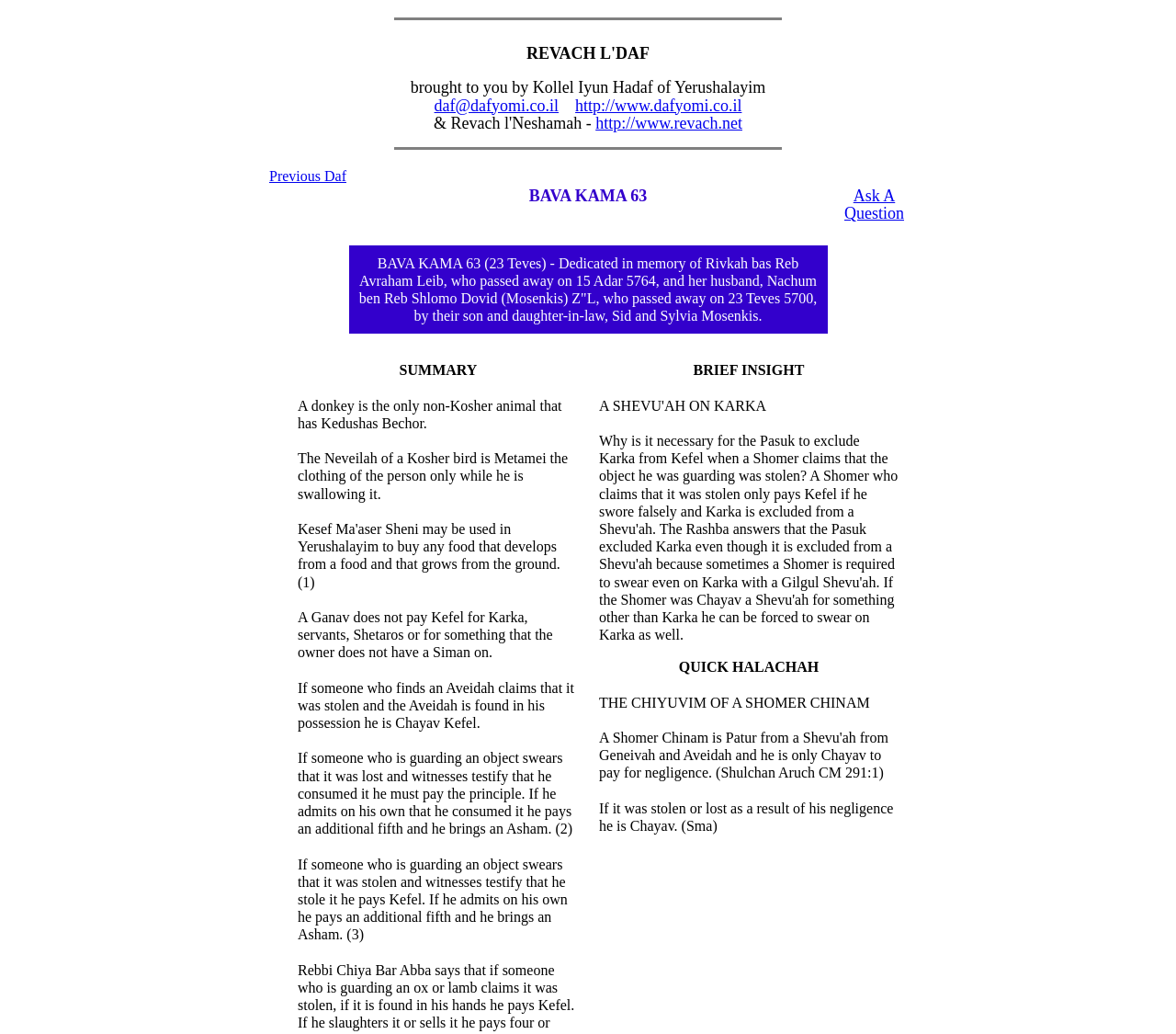What is the name of the current Daf?
Using the image, provide a detailed and thorough answer to the question.

The current Daf is identified as 'BAVA KAMA 63' based on the text in the LayoutTableCell element with the description 'BAVA KAMA 63'.